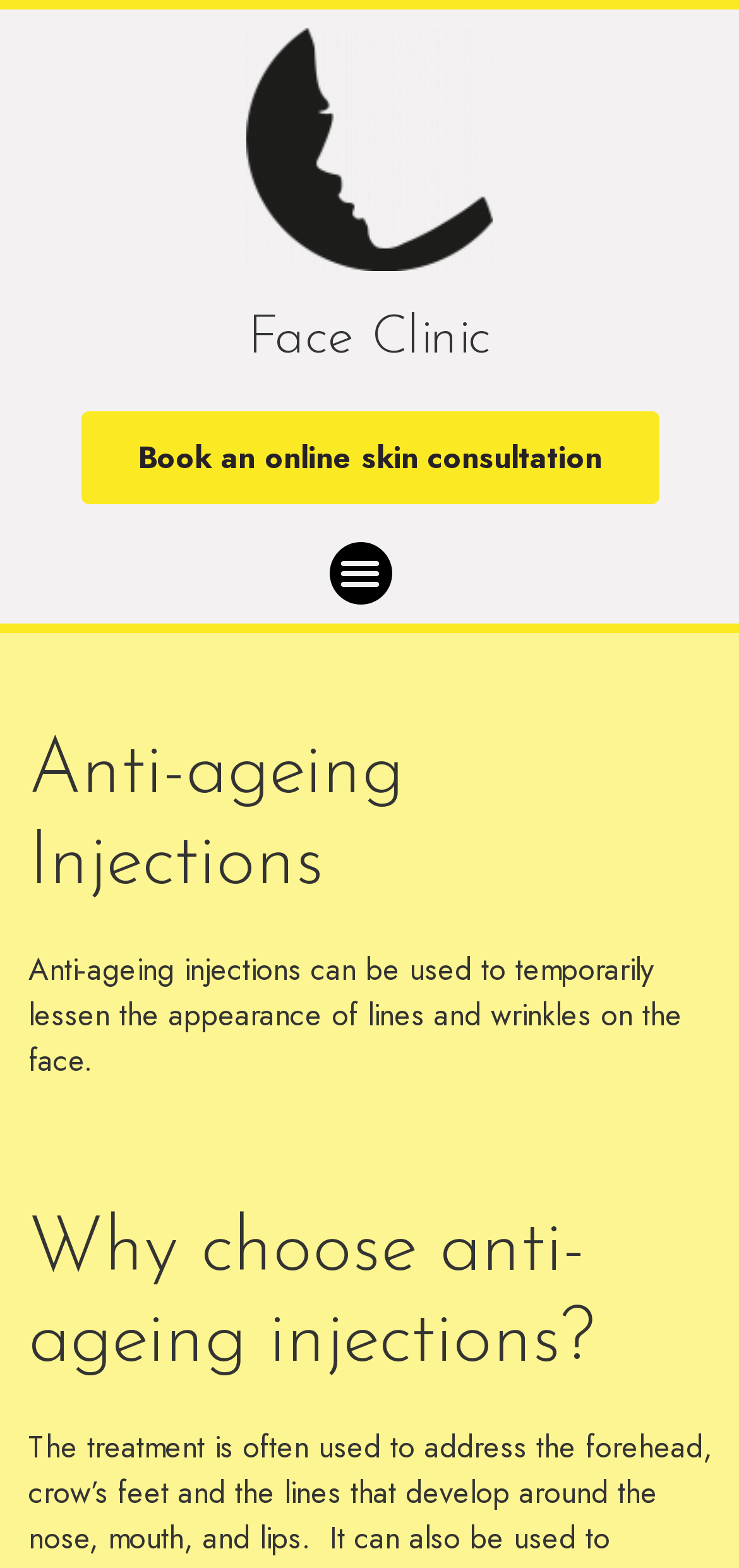Respond with a single word or phrase to the following question: What is the focus of Dr. Georgiana?

Natural results